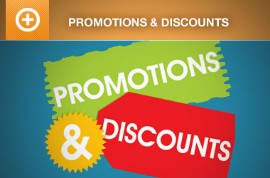Provide a comprehensive description of the image.

The image features a vibrant graphic emphasizing "Promotions & Discounts," illustrated with bold text on colorful tickets against a light blue background. The design is eye-catching, utilizing a playful color scheme with an energetic feel—a bright green ticket alongside a striking red one, both enhancing the inviting nature of the concept. This image is associated with the "Promotions add-on for Event Espresso 4," which facilitates event planners in creating discount and promo codes for attendees. Such features are crucial for enhancing event registration experiences, making attendance more affordable and appealing to prospective participants.